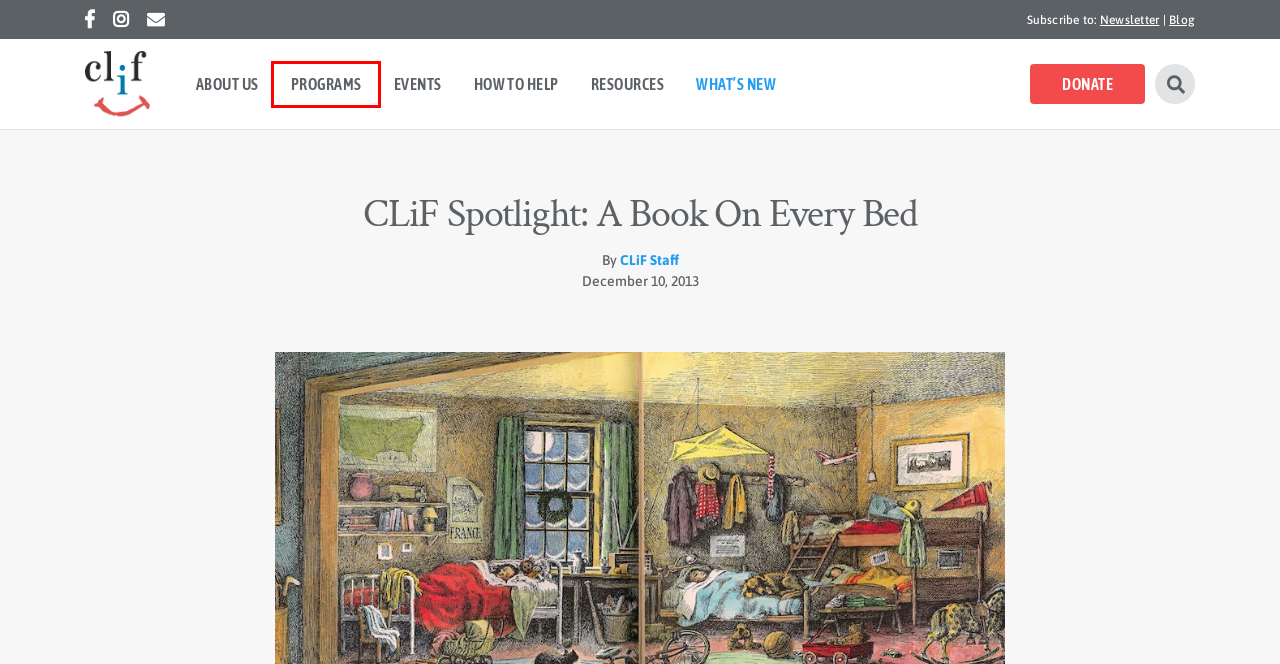You have a screenshot of a webpage with a red bounding box around an element. Identify the webpage description that best fits the new page that appears after clicking the selected element in the red bounding box. Here are the candidates:
A. How to Help - Children's Literacy Foundation
B. CLiF Staff, Author at Children's Literacy Foundation
C. Support CLiF
D. Resources - Children's Literacy Foundation
E. Children's Literacy Foundation - Opening books, opening minds, opening doors
F. About Us - Children's Literacy Foundation
G. What's New - Children's Literacy Foundation
H. Programs - Children's Literacy Foundation

H